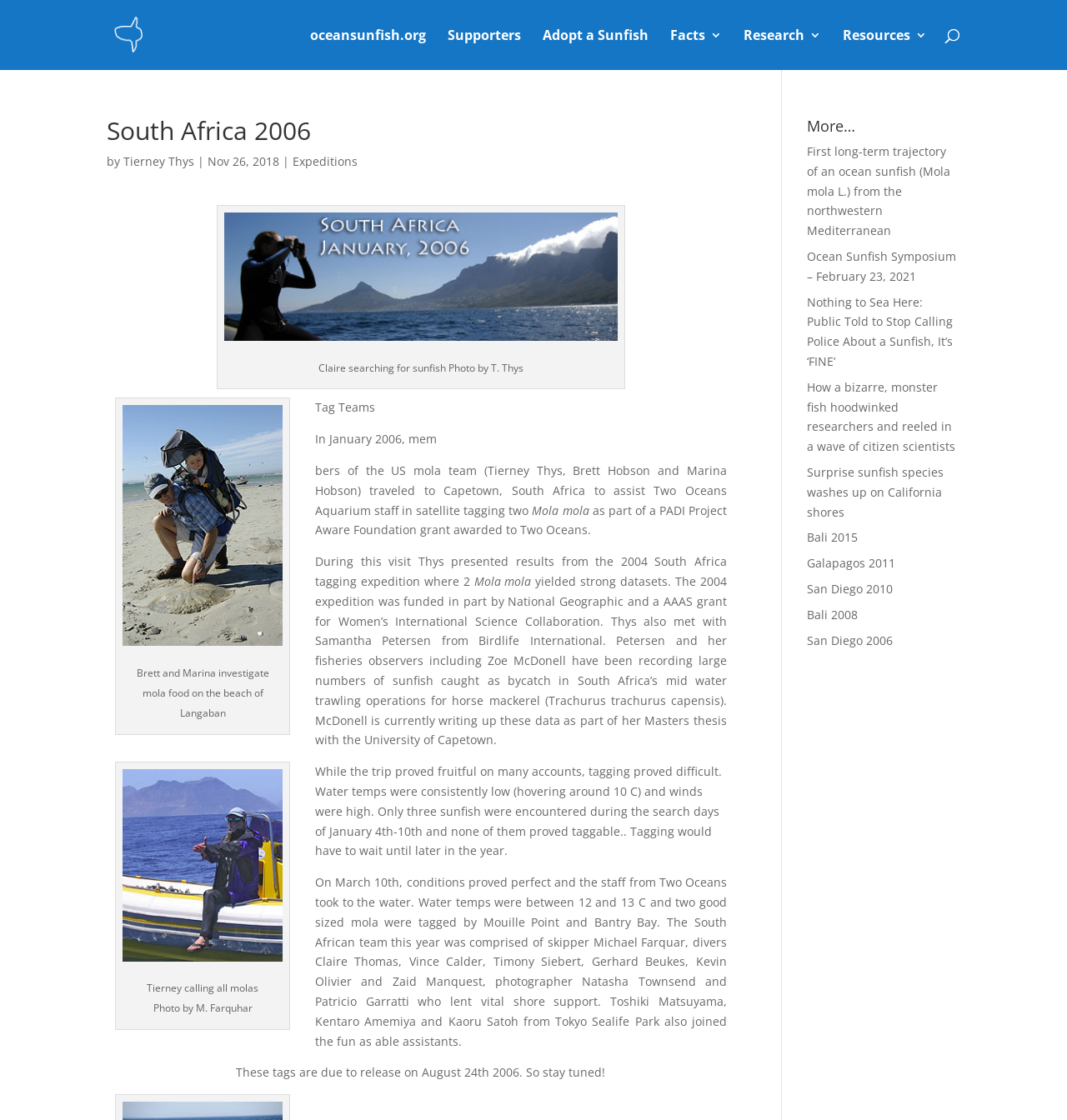What is the purpose of the expedition to South Africa in 2006?
Using the image as a reference, answer the question in detail.

The purpose of the expedition is mentioned in the article as 'to assist Two Oceans Aquarium staff in satellite tagging two ocean sunfish' which indicates that the main goal was to tag sunfish.